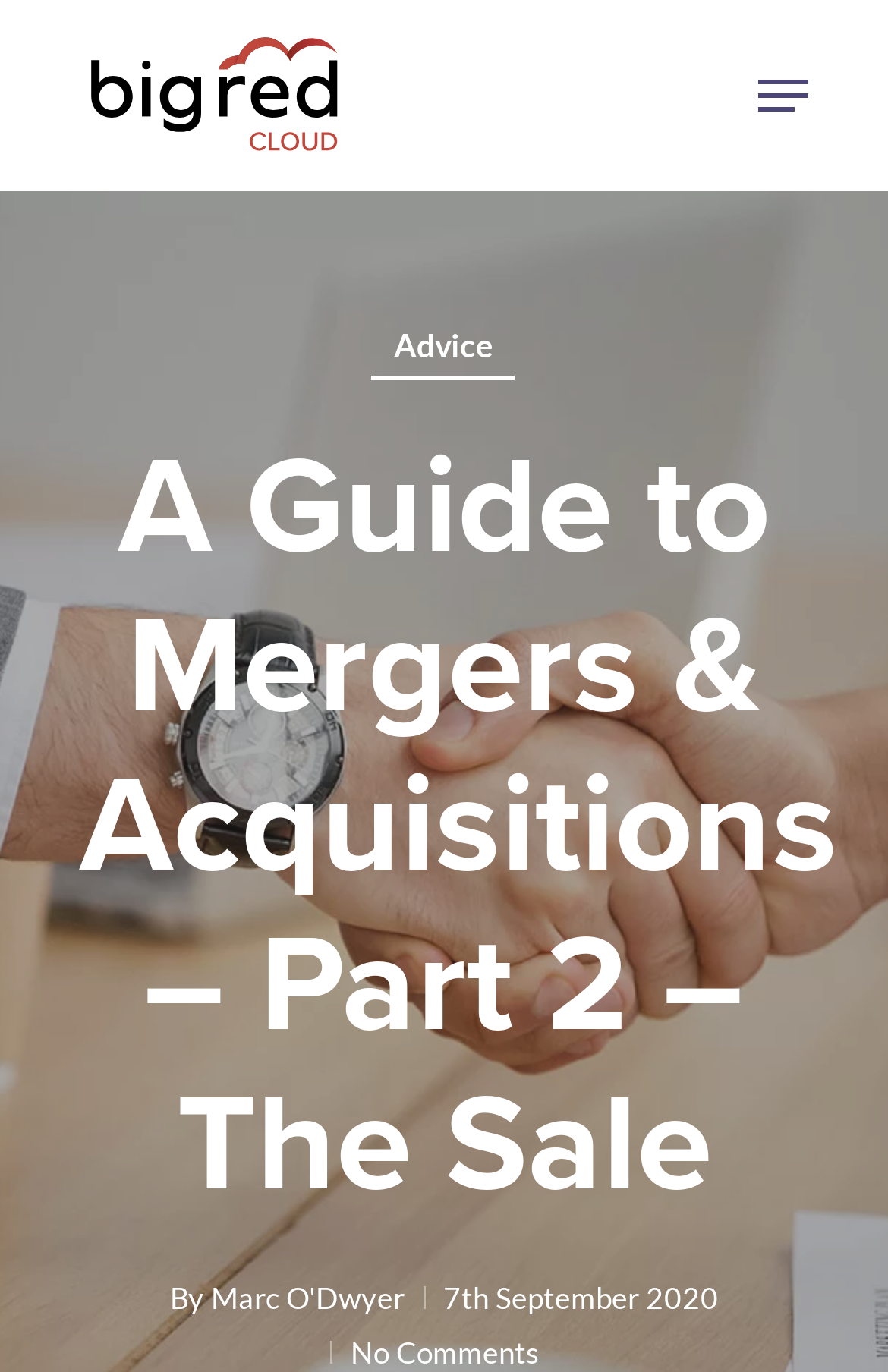How many comments are there on this article?
Please interpret the details in the image and answer the question thoroughly.

I found the comment count by looking at the link at the bottom of the page, which says 'No Comments', indicating that there are no comments on this article.